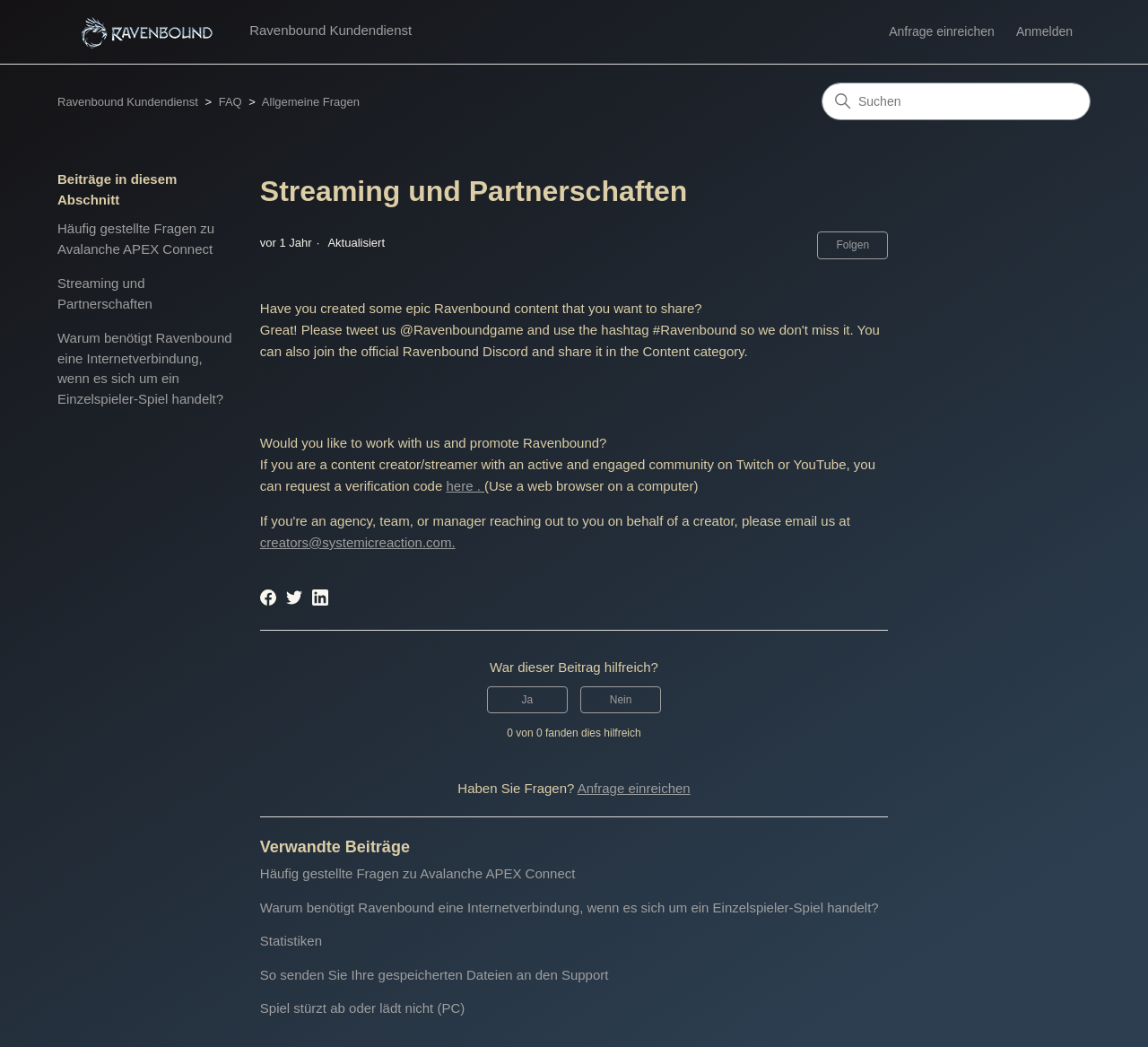What is the purpose of the 'Beitrag folgen' button?
Please ensure your answer to the question is detailed and covers all necessary aspects.

I inferred the purpose of the button by looking at its text content 'Folgen' and its position on the webpage, which suggests that it is a button for following or subscribing to a post or article.